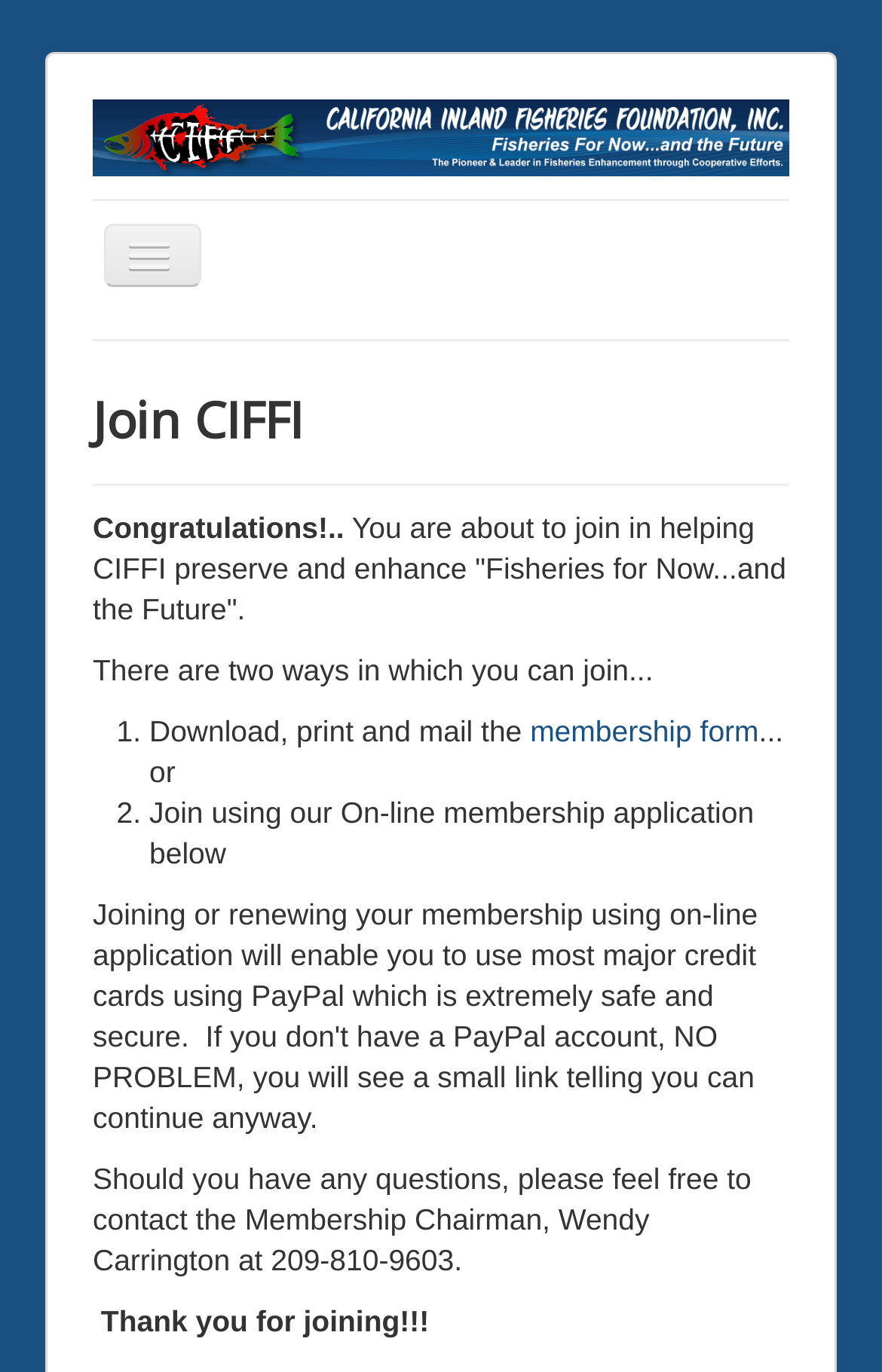Find the bounding box coordinates for the area that should be clicked to accomplish the instruction: "Donate to CIFFI".

[0.105, 0.298, 0.895, 0.35]